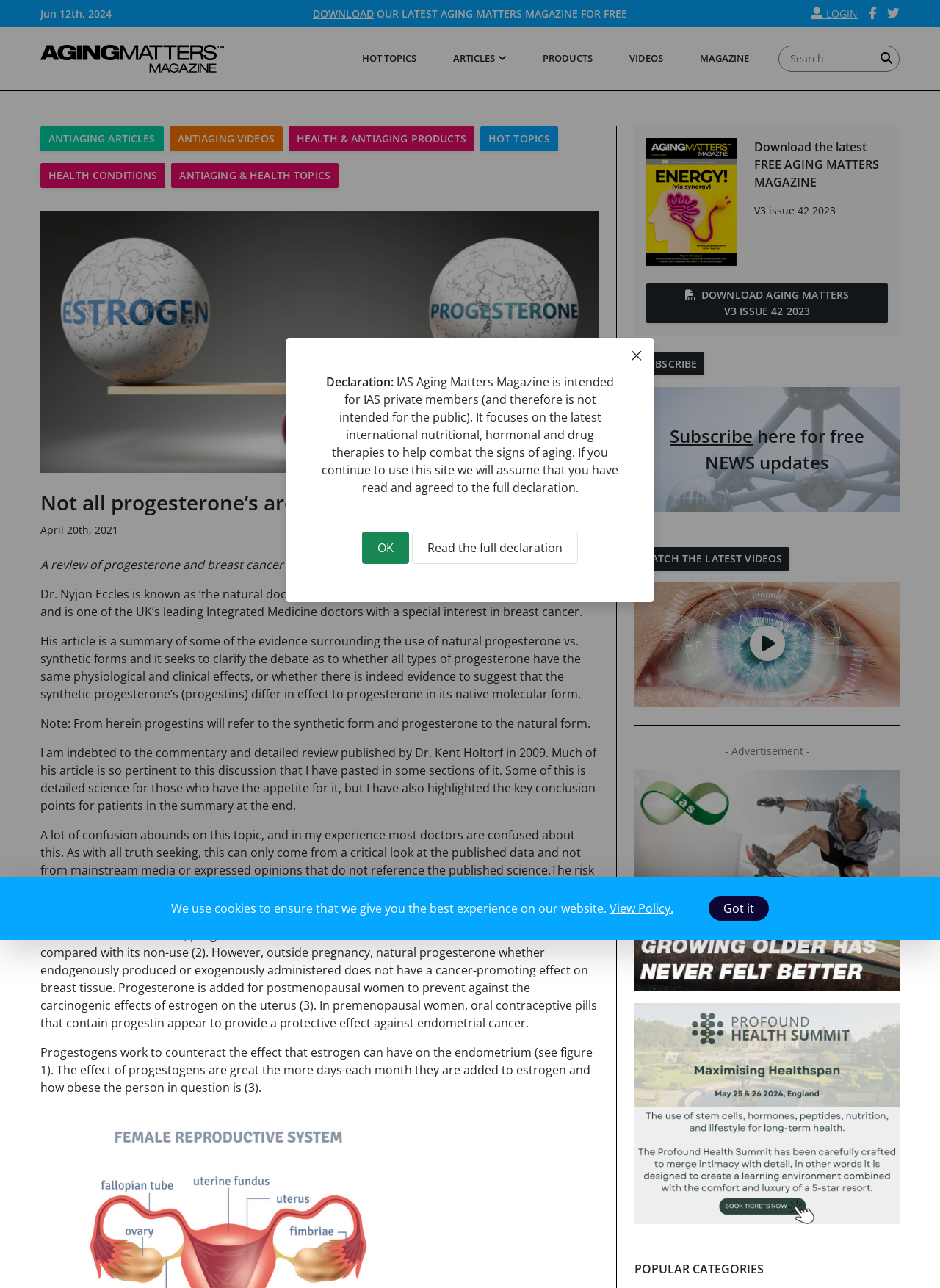Please identify the bounding box coordinates of the clickable region that I should interact with to perform the following instruction: "Download the latest magazine". The coordinates should be expressed as four float numbers between 0 and 1, i.e., [left, top, right, bottom].

[0.333, 0.005, 0.398, 0.016]